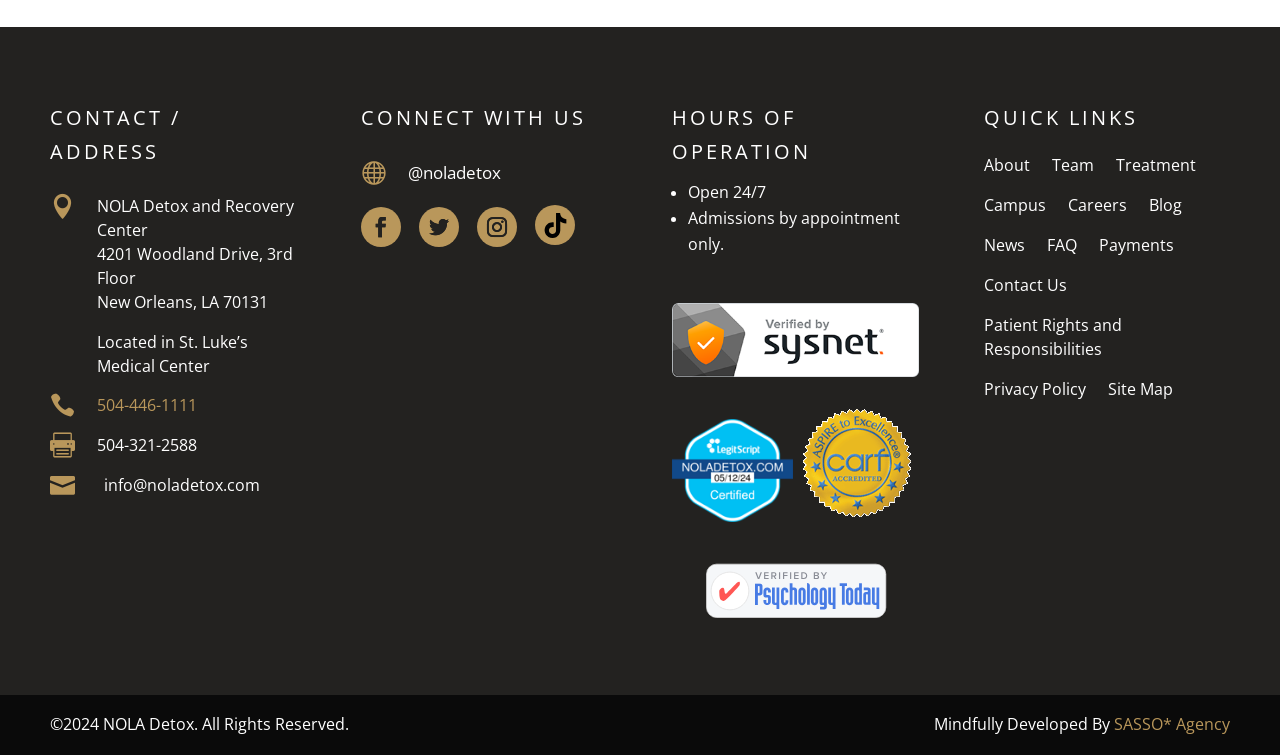What is the address of NOLA Detox and Recovery Center?
Based on the visual details in the image, please answer the question thoroughly.

I found the address by looking at the contact information section of the webpage, which is located in a LayoutTable with a heading 'CONTACT / ADDRESS'. The address is specified in a StaticText element as '4201 Woodland Drive, 3rd Floor'.